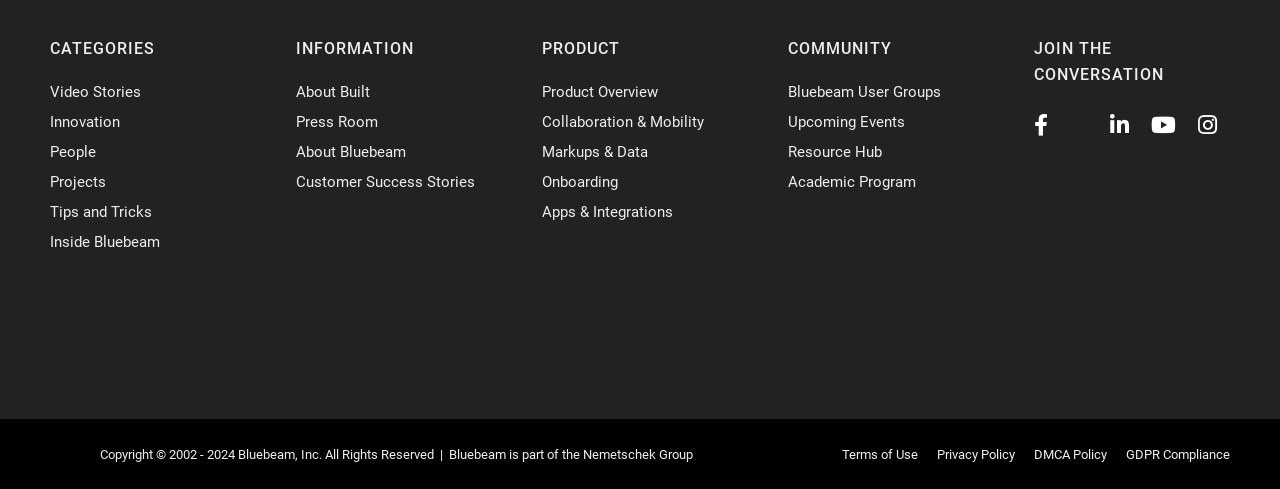Find the bounding box coordinates of the element's region that should be clicked in order to follow the given instruction: "Join Bluebeam User Groups". The coordinates should consist of four float numbers between 0 and 1, i.e., [left, top, right, bottom].

[0.616, 0.17, 0.735, 0.207]